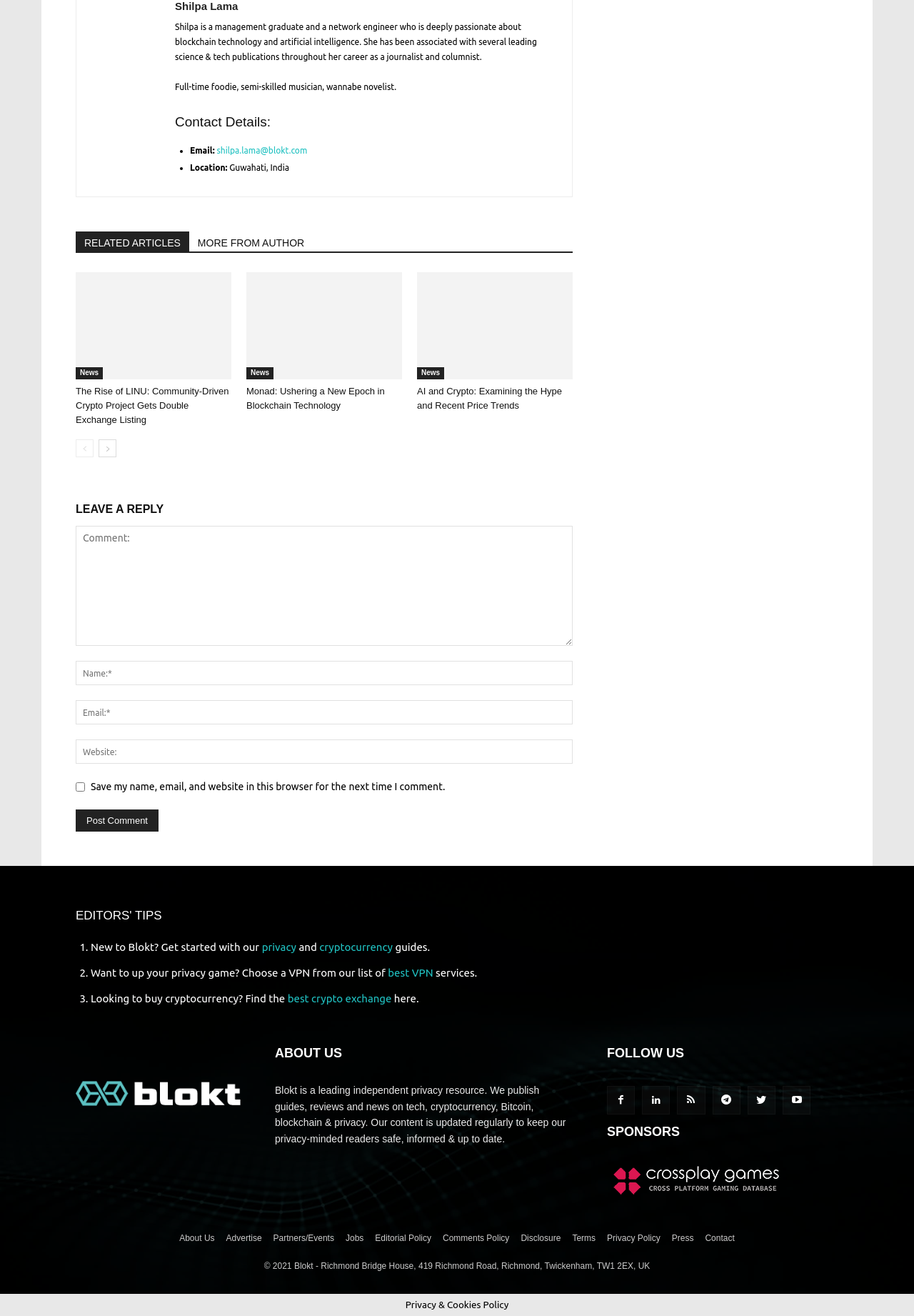Provide the bounding box coordinates of the section that needs to be clicked to accomplish the following instruction: "Read the 'About Us' section."

[0.301, 0.796, 0.374, 0.805]